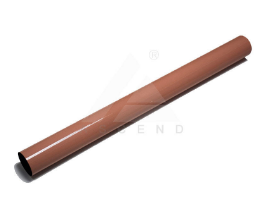Please provide a comprehensive answer to the question below using the information from the image: What is the purpose of the fuser film sleeve?

According to the caption, the fuser film sleeve is designed to ensure effective heat transfer, which is essential for achieving high-quality print outputs.